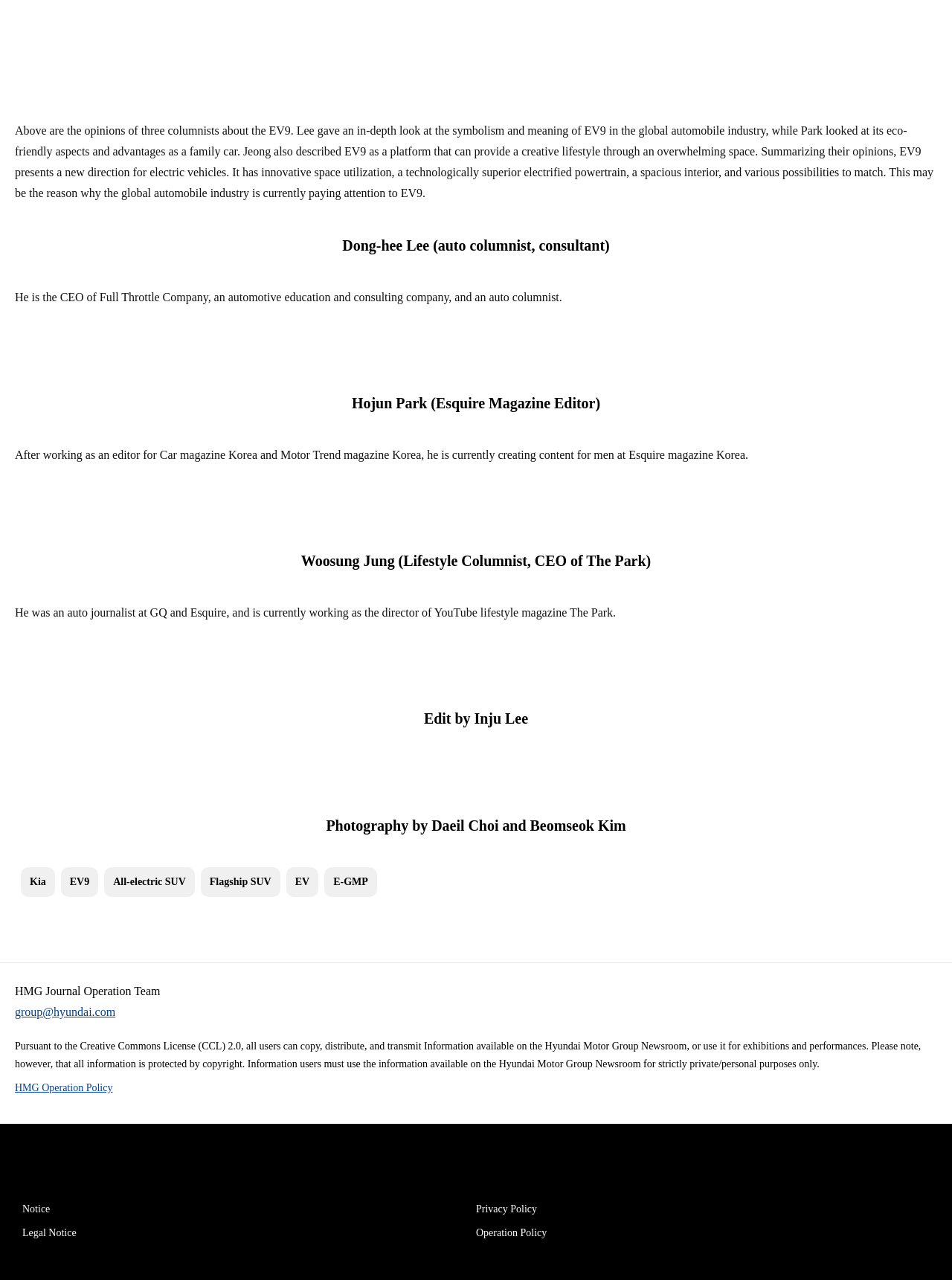Locate the bounding box coordinates of the element that needs to be clicked to carry out the instruction: "Learn more about the Creative Commons License". The coordinates should be given as four float numbers ranging from 0 to 1, i.e., [left, top, right, bottom].

[0.016, 0.813, 0.967, 0.836]